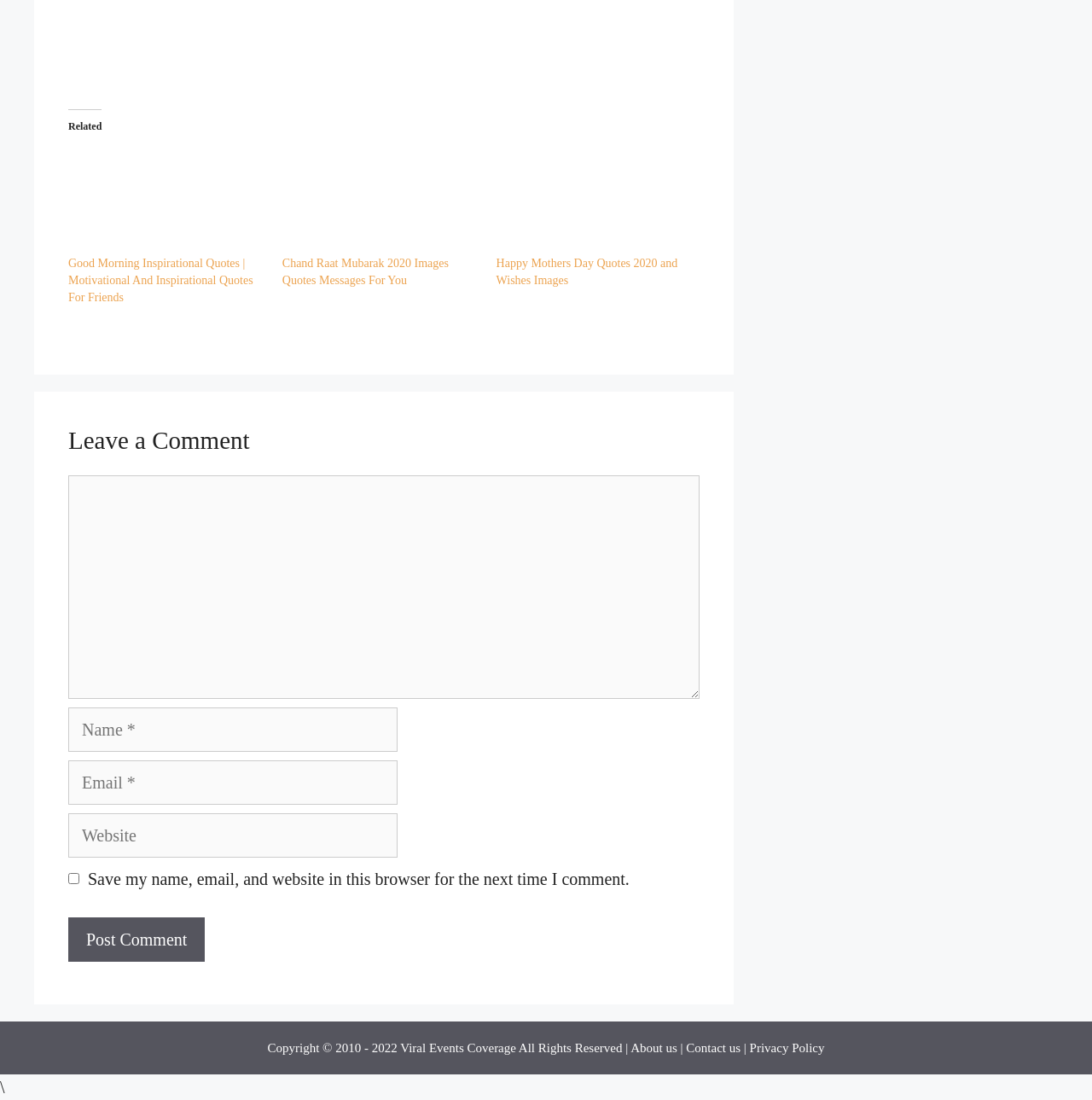Provide your answer in a single word or phrase: 
What is the last element on the webpage?

A backslash